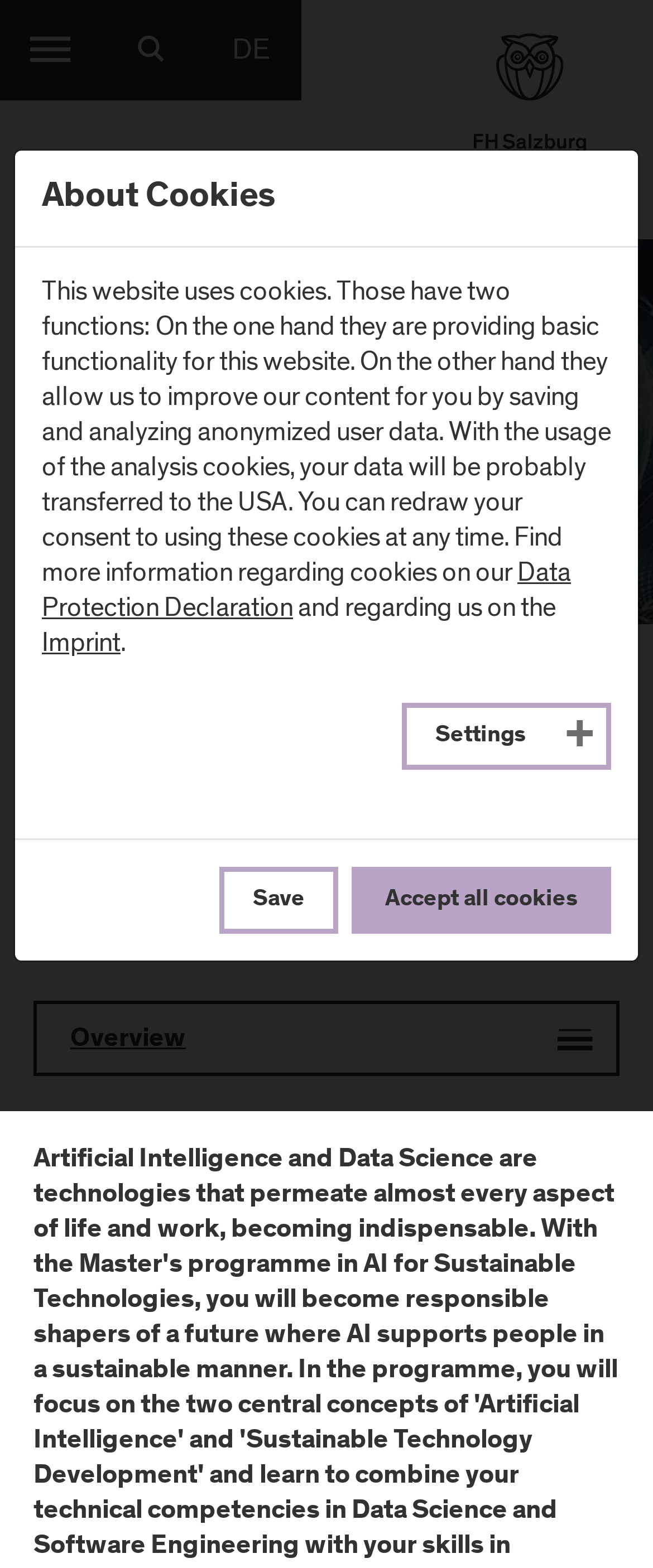What is the language of the webpage?
Provide a thorough and detailed answer to the question.

I determined the language of the webpage by looking at the top navigation bar, where I saw a link labeled 'DE' with an abbreviation 'German' next to it. This suggests that the webpage is in German.